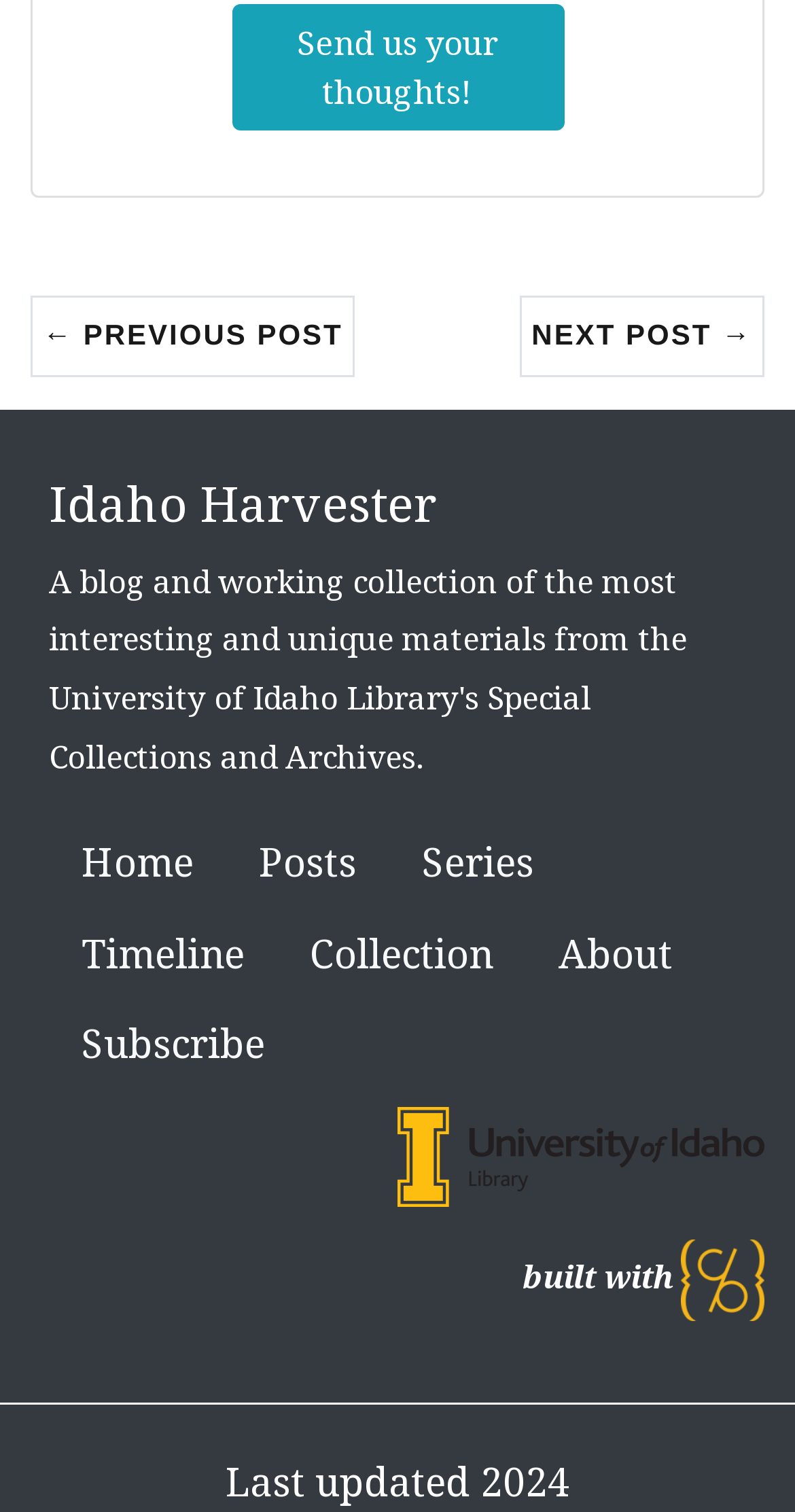Identify the bounding box for the described UI element: "Idaho Harvester".

[0.062, 0.31, 0.551, 0.354]